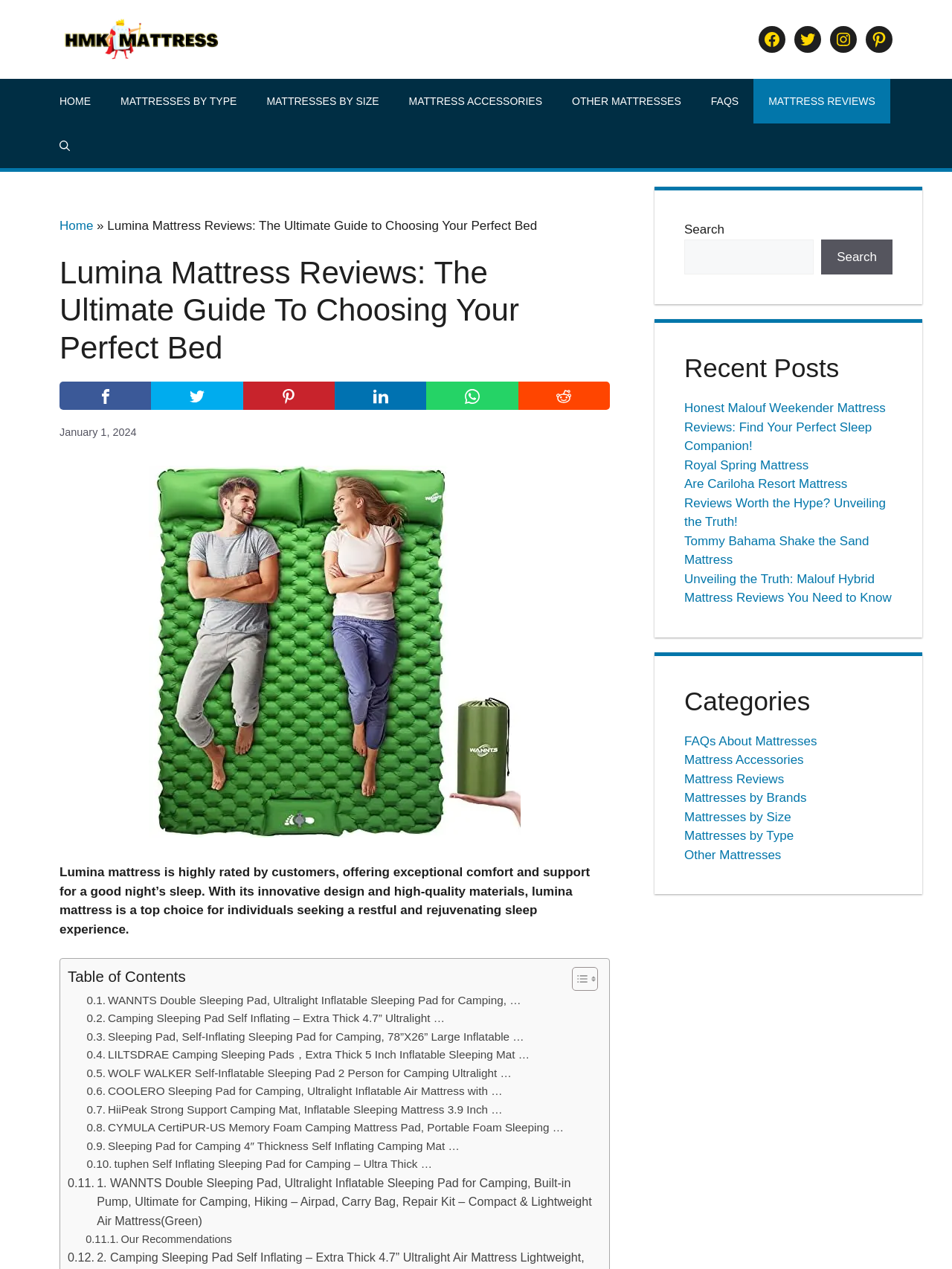Using the element description: "Mattresses by Brands", determine the bounding box coordinates. The coordinates should be in the format [left, top, right, bottom], with values between 0 and 1.

[0.719, 0.623, 0.847, 0.634]